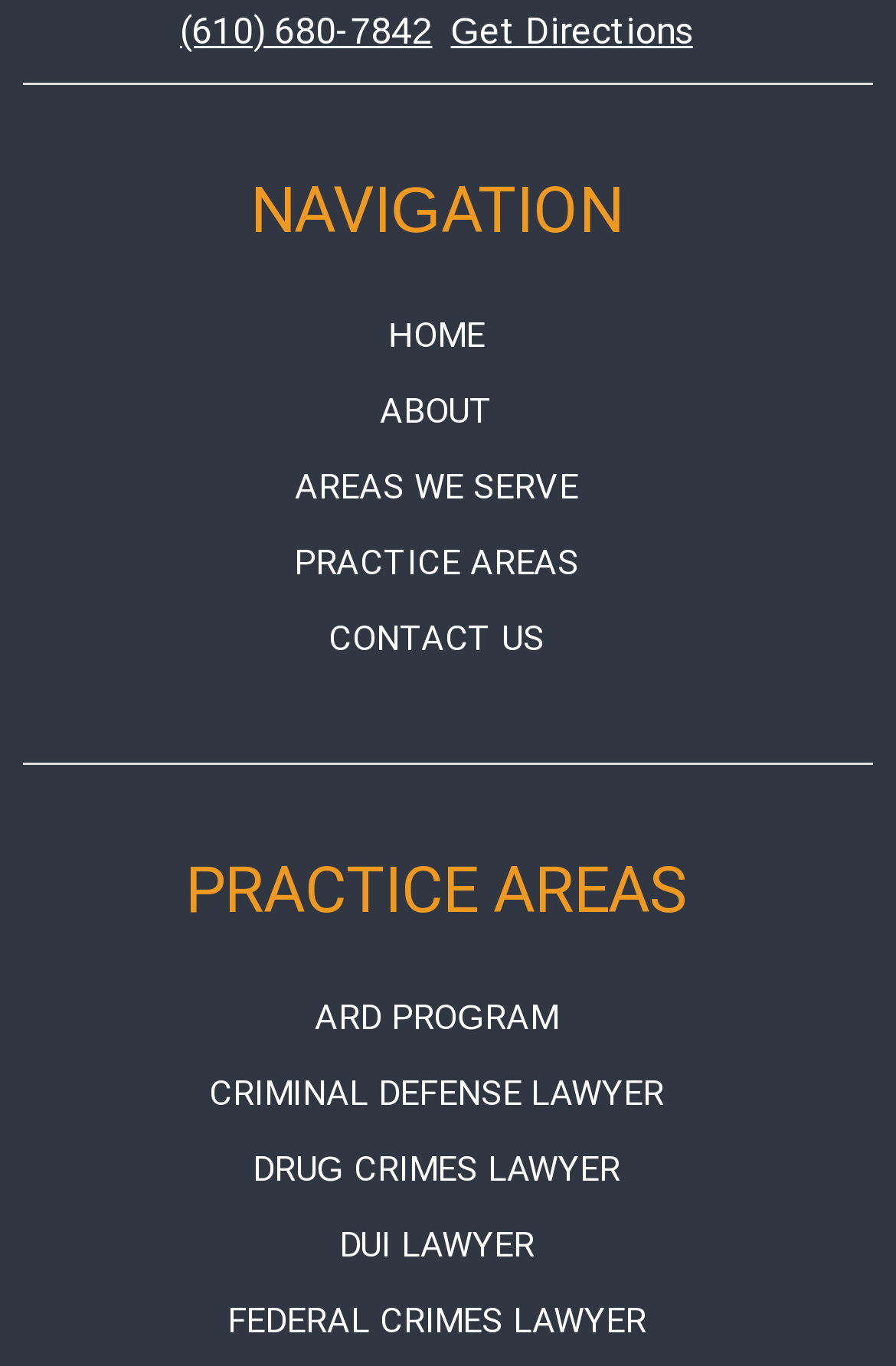From the given element description: "DUI Lawyer", find the bounding box for the UI element. Provide the coordinates as four float numbers between 0 and 1, in the order [left, top, right, bottom].

[0.378, 0.896, 0.596, 0.926]